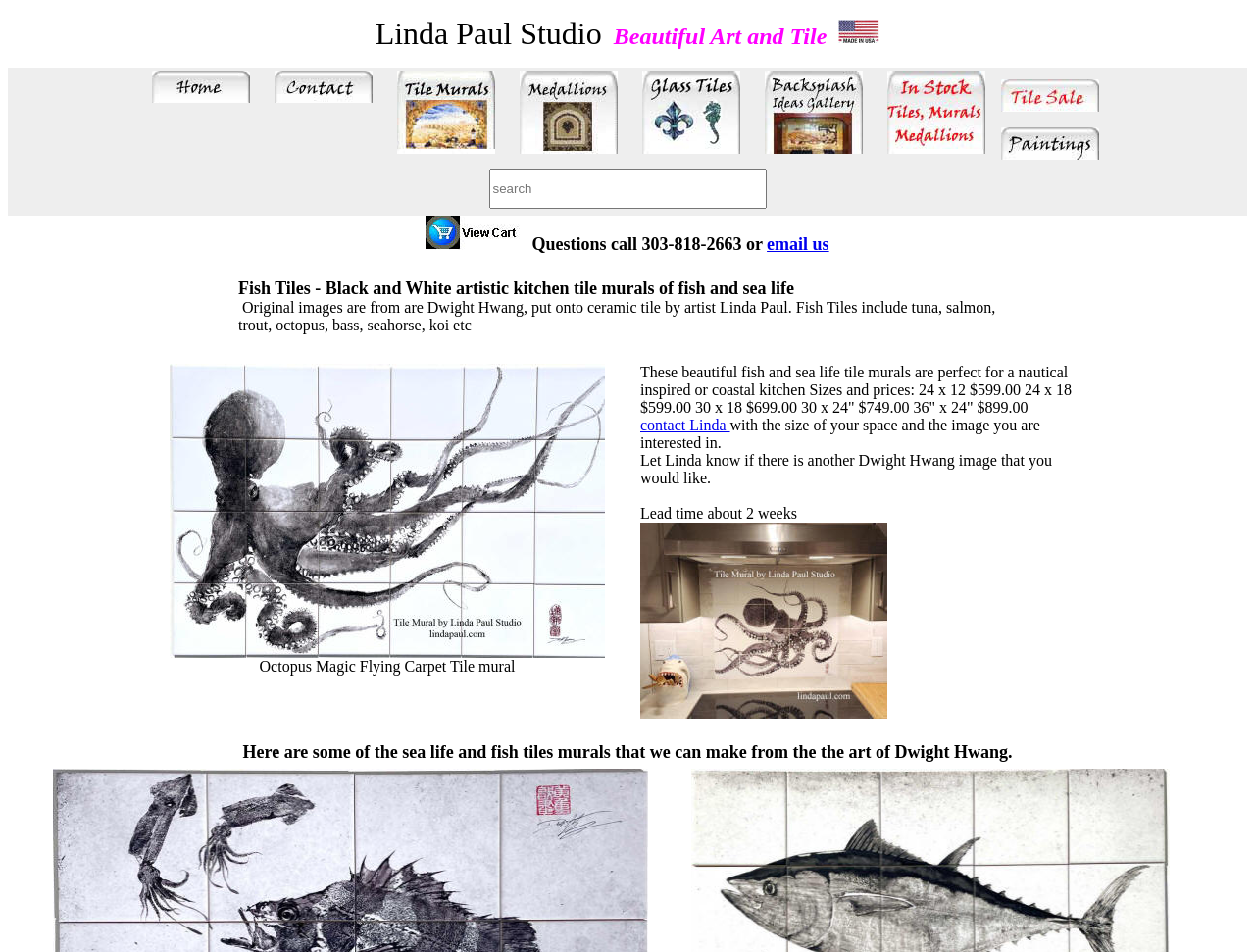Construct a thorough caption encompassing all aspects of the webpage.

This webpage is about Fish Tiles, a company that creates artistic kitchen tile murals of fish and sea life. At the top of the page, there is a header section with the company name "Linda Paul Studio" and a brief description "Beautiful Art and Tile". Below this, there is a navigation menu with various options, including "home", "contact", "tile murals", "medallions", "glass tiles", "tile ideas", "in stock", and "paintings". 

On the left side of the page, there is a search bar with a "Search query" label and a "tiles on sale" and "paintings" section with corresponding images. 

In the main content area, there is a detailed description of the Fish Tiles, including the fact that the original images are from artist Dwight Hwang and are put onto ceramic tile by artist Linda Paul. The description also mentions that the tiles include various types of fish and sea life, such as tuna, salmon, trout, octopus, bass, seahorse, and koi.

Below this, there is a section showcasing a specific tile mural, the "Octopus Magic Flying Carpet Tile mural" by Dwight Hwang. This section includes an image of the tile mural, a description of the product, and pricing information. There is also a call to action to contact Linda with the size of the space and the desired image.

At the bottom of the page, there is a brief statement about the company's products, stating that they are perfect for a nautical-inspired or coastal kitchen.